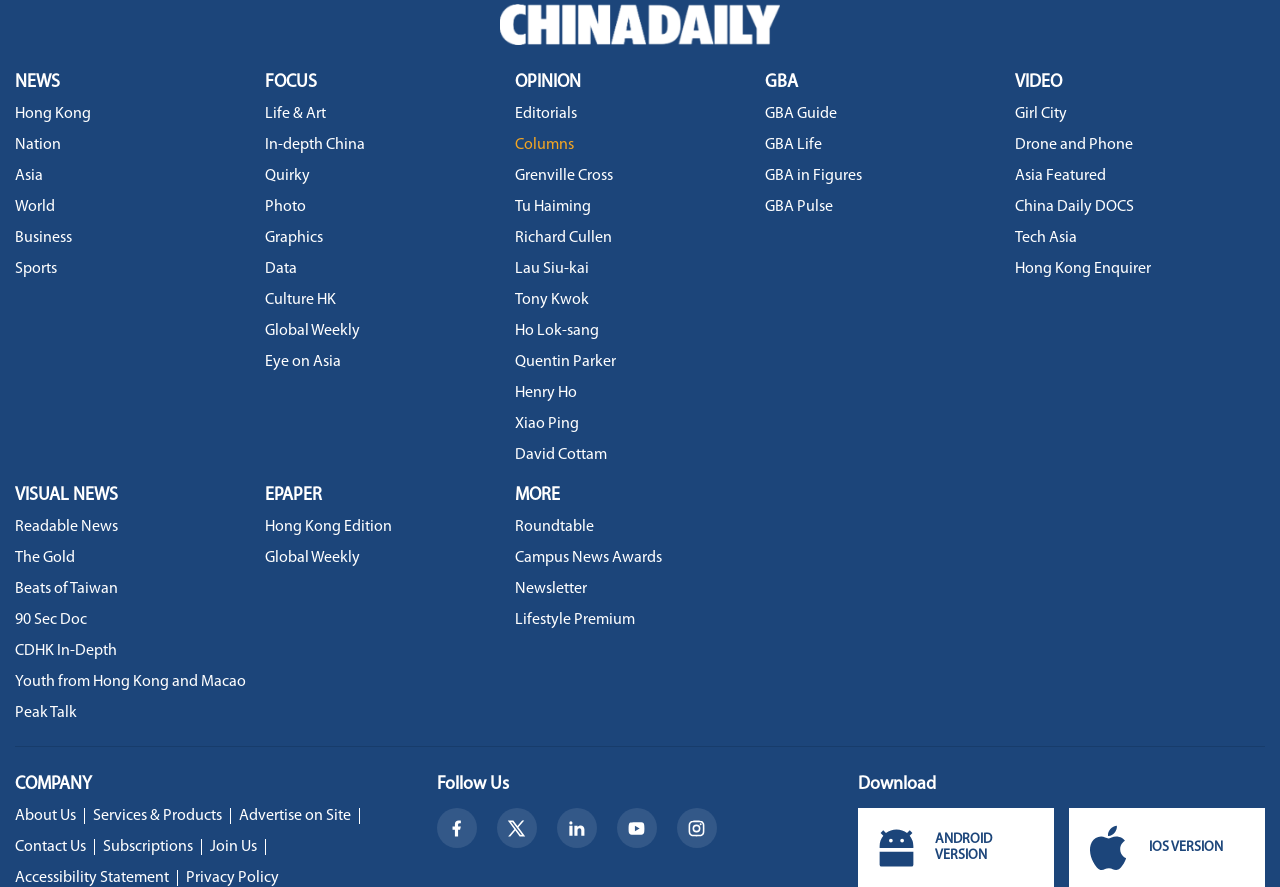How many social media platforms are available for following?
Please give a detailed and elaborate answer to the question based on the image.

At the bottom of the webpage, I found a section labeled 'Follow Us' with five social media platform icons, which are Facebook, Twitter, Instagram, YouTube, and WeChat.